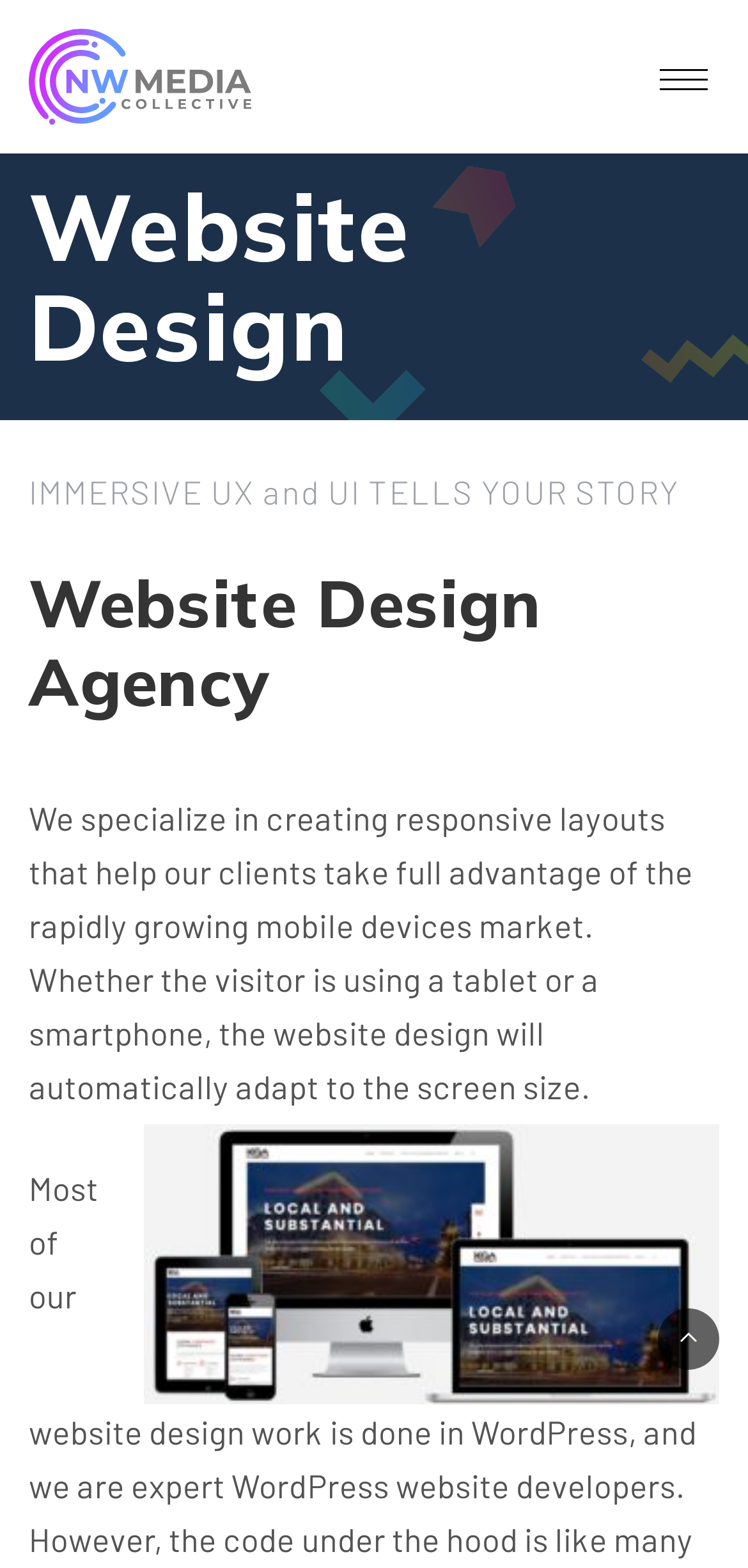What is shown in the image at the bottom of the page?
From the screenshot, provide a brief answer in one word or phrase.

Website design example screens